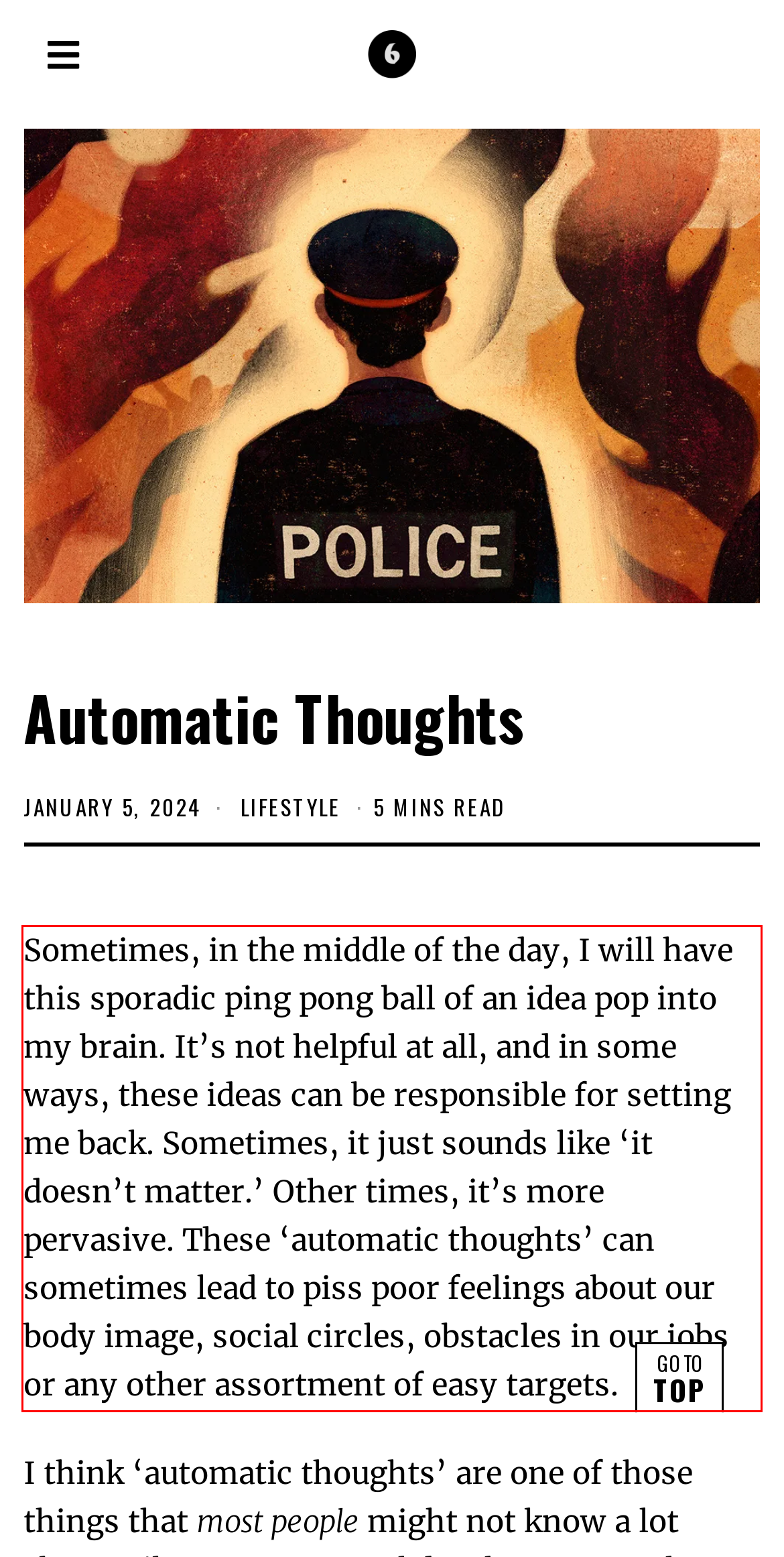Identify the text within the red bounding box on the webpage screenshot and generate the extracted text content.

Sometimes, in the middle of the day, I will have this sporadic ping pong ball of an idea pop into my brain. It’s not helpful at all, and in some ways, these ideas can be responsible for setting me back. Sometimes, it just sounds like ‘it doesn’t matter.’ Other times, it’s more pervasive. These ‘automatic thoughts’ can sometimes lead to piss poor feelings about our body image, social circles, obstacles in our jobs or any other assortment of easy targets.